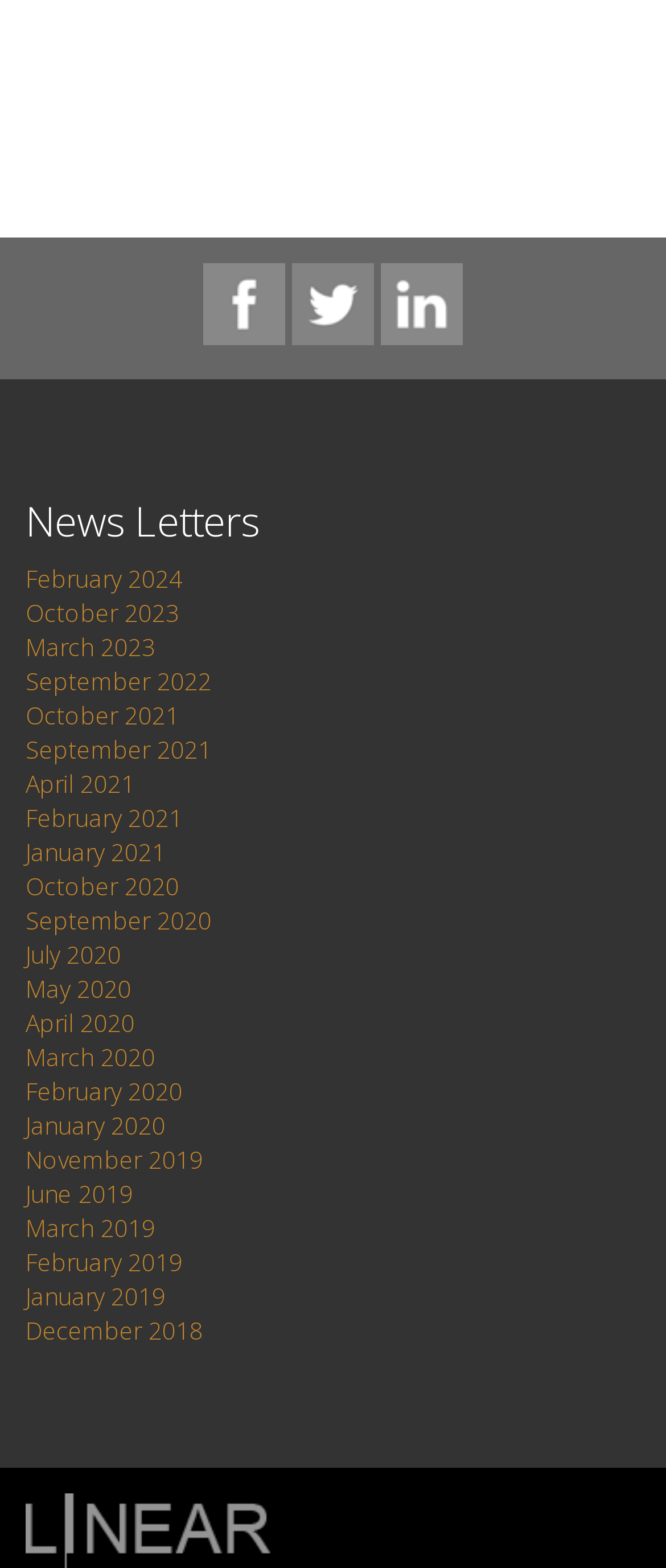Based on the description "June 2019", find the bounding box of the specified UI element.

[0.038, 0.75, 0.2, 0.771]